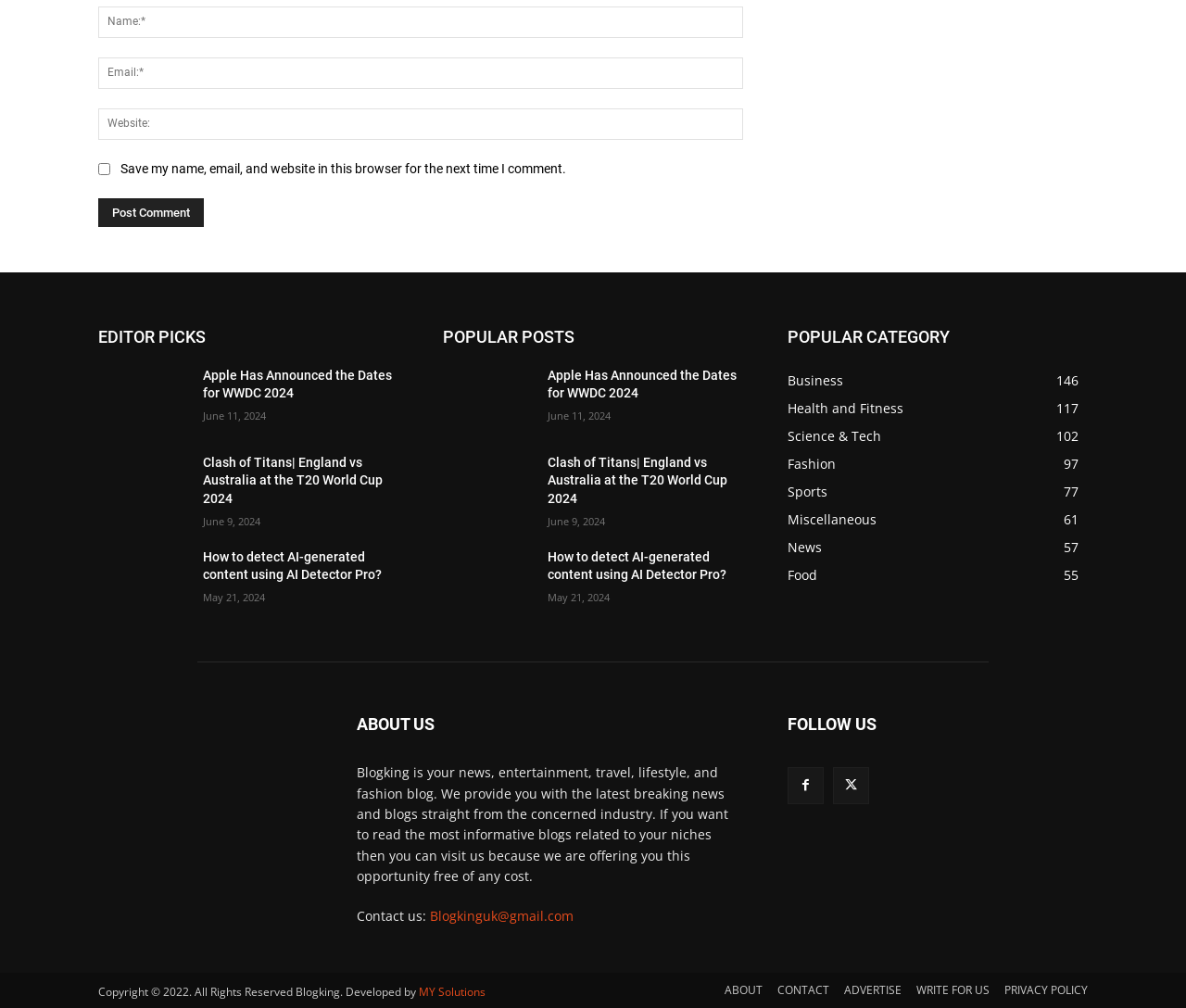Locate the UI element described by parent_node: Name:* name="author" placeholder="Name:*" in the provided webpage screenshot. Return the bounding box coordinates in the format (top-left x, top-left y, bottom-right x, bottom-right y), ensuring all values are between 0 and 1.

[0.083, 0.005, 0.627, 0.037]